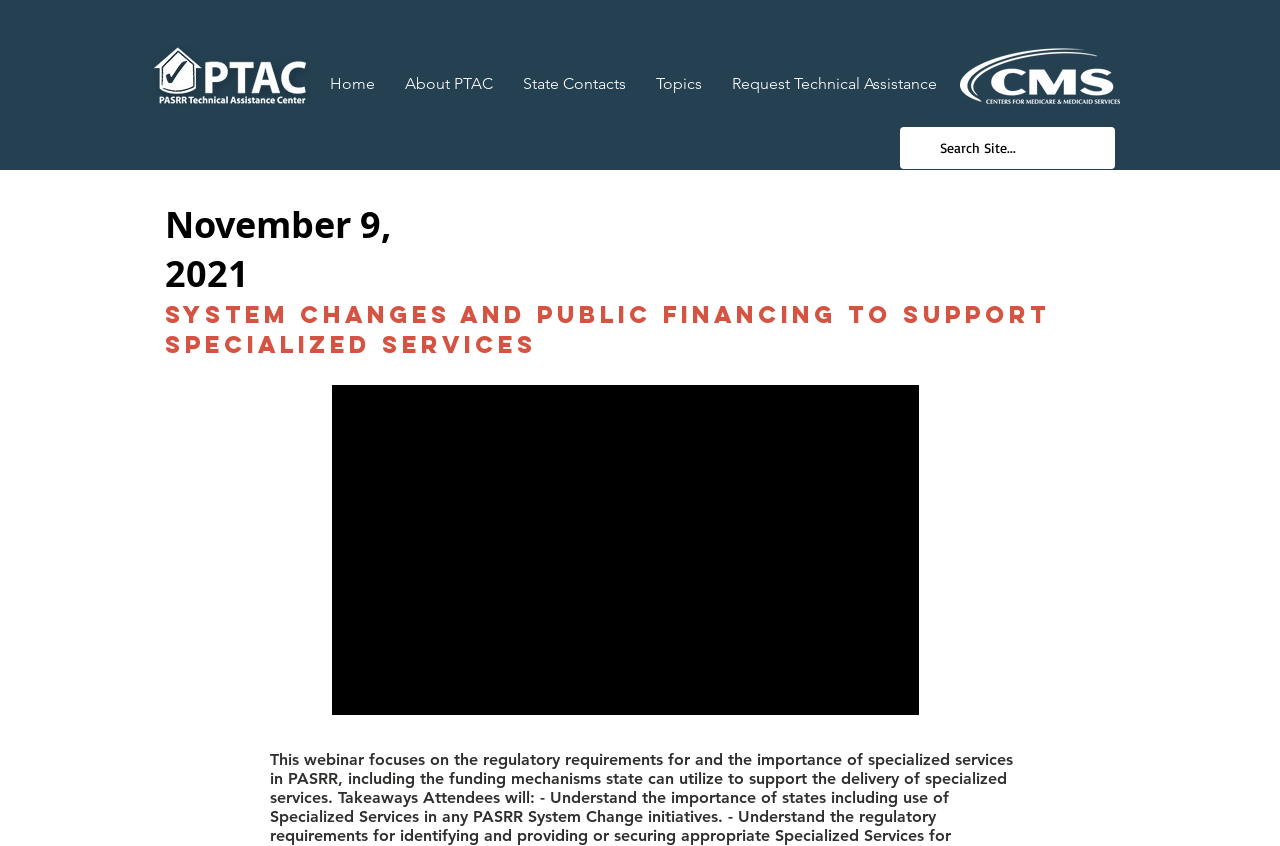Describe all the visual and textual components of the webpage comprehensively.

The webpage is about "System Changes and Public Financing to Support Specialized Services". At the top left, there is a logo of "PTAC PASRR Technical Assistance Center" with a link to the center's homepage. To the right of the logo, there is a navigation menu with five links: "Home", "About PTAC", "State Contacts", "Topics", and "Request Technical Assistance". 

Below the navigation menu, there is a logo of "Centers for Medicaid and Medicare Services" at the top right corner. 

In the middle of the page, there is a search bar with a magnifying glass icon and a placeholder text "Search Site...". Above the search bar, there are two headings. The first heading indicates the date "November 9, 2021", and the second heading displays the title of the webpage "System Changes and Public Financing to Support Specialized Services".